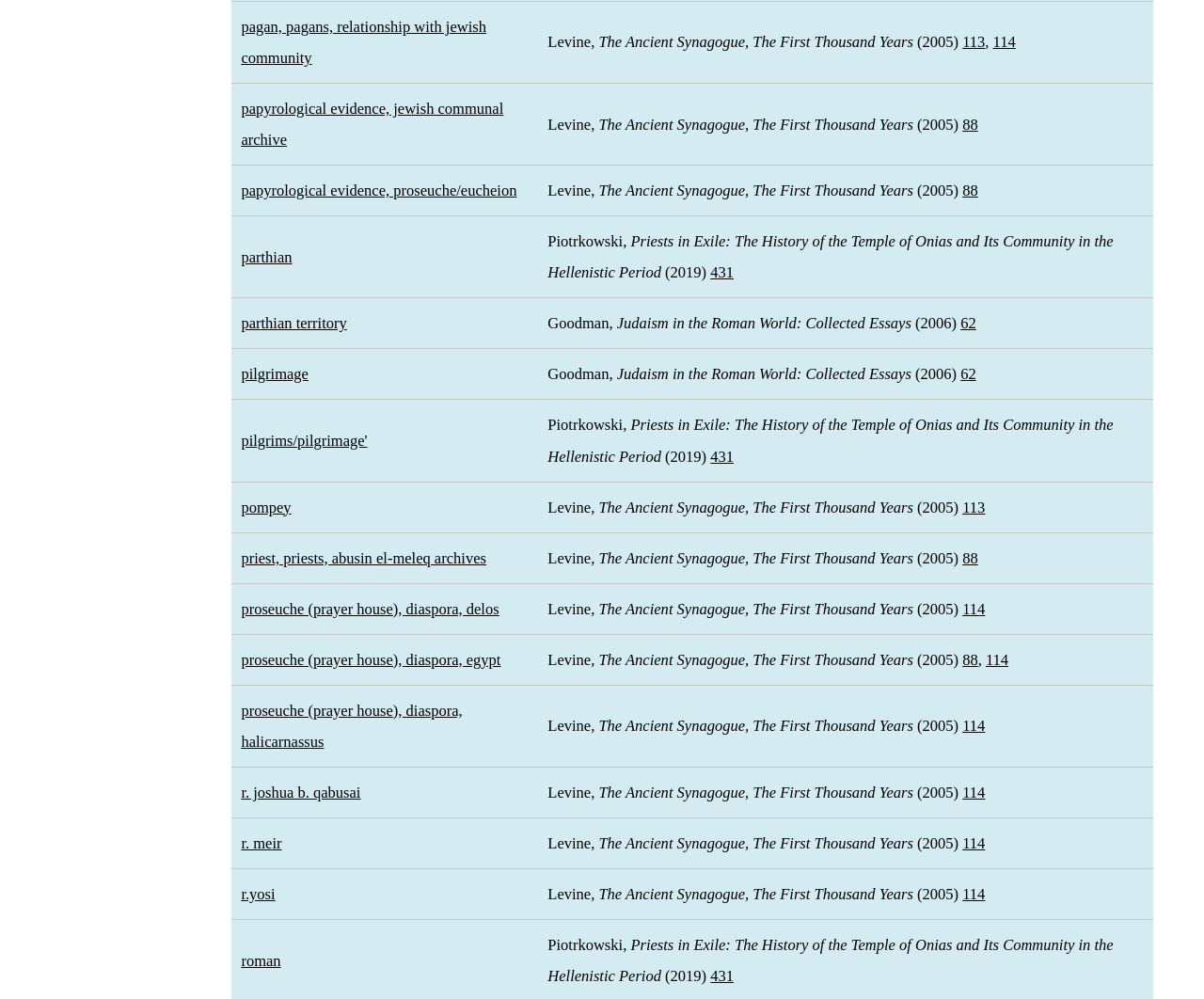What is the topic of the first gridcell?
Using the image, provide a concise answer in one word or a short phrase.

pagan, pagans, relationship with jewish community